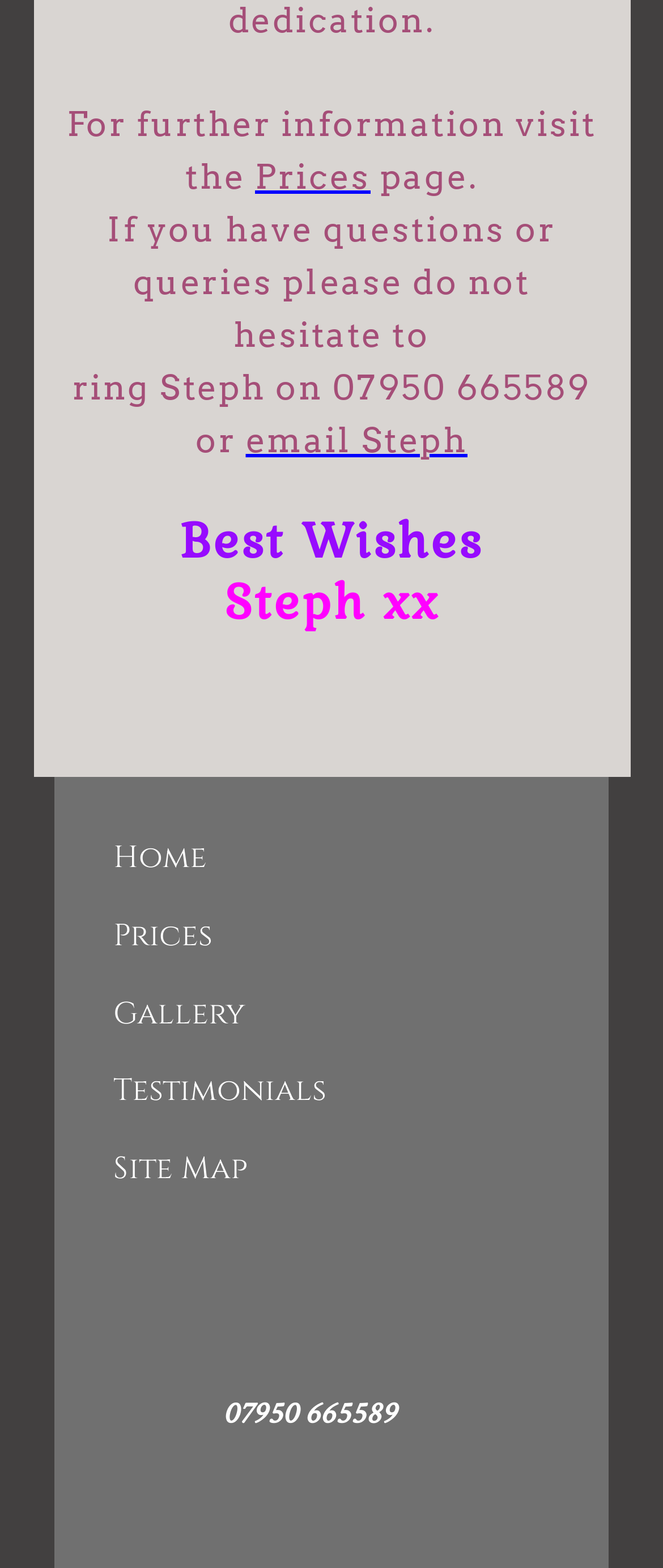Identify the bounding box coordinates of the region I need to click to complete this instruction: "email Steph".

[0.371, 0.268, 0.705, 0.294]